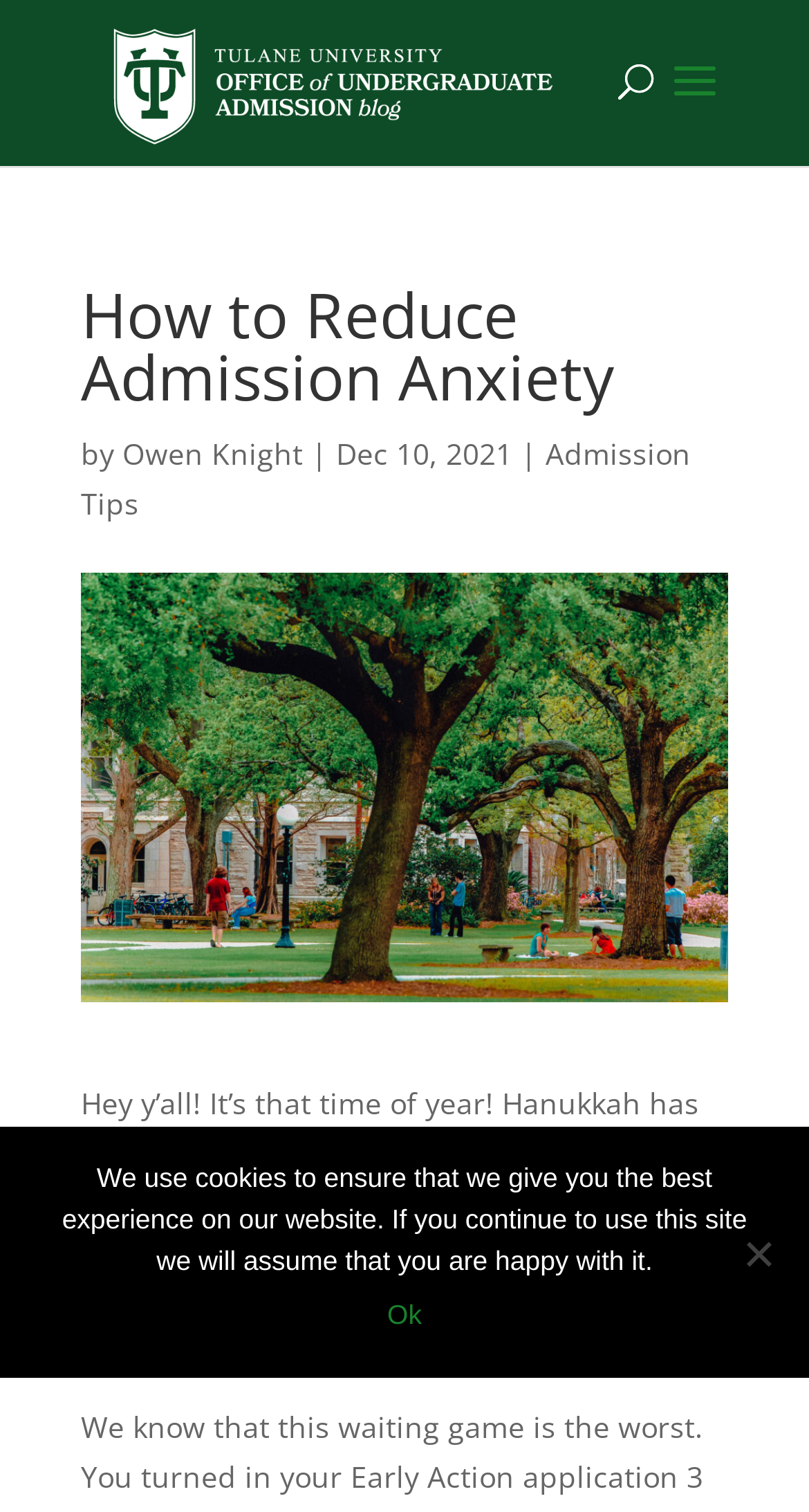Identify and provide the bounding box coordinates of the UI element described: "3". The coordinates should be formatted as [left, top, right, bottom], with each number being a float between 0 and 1.

None